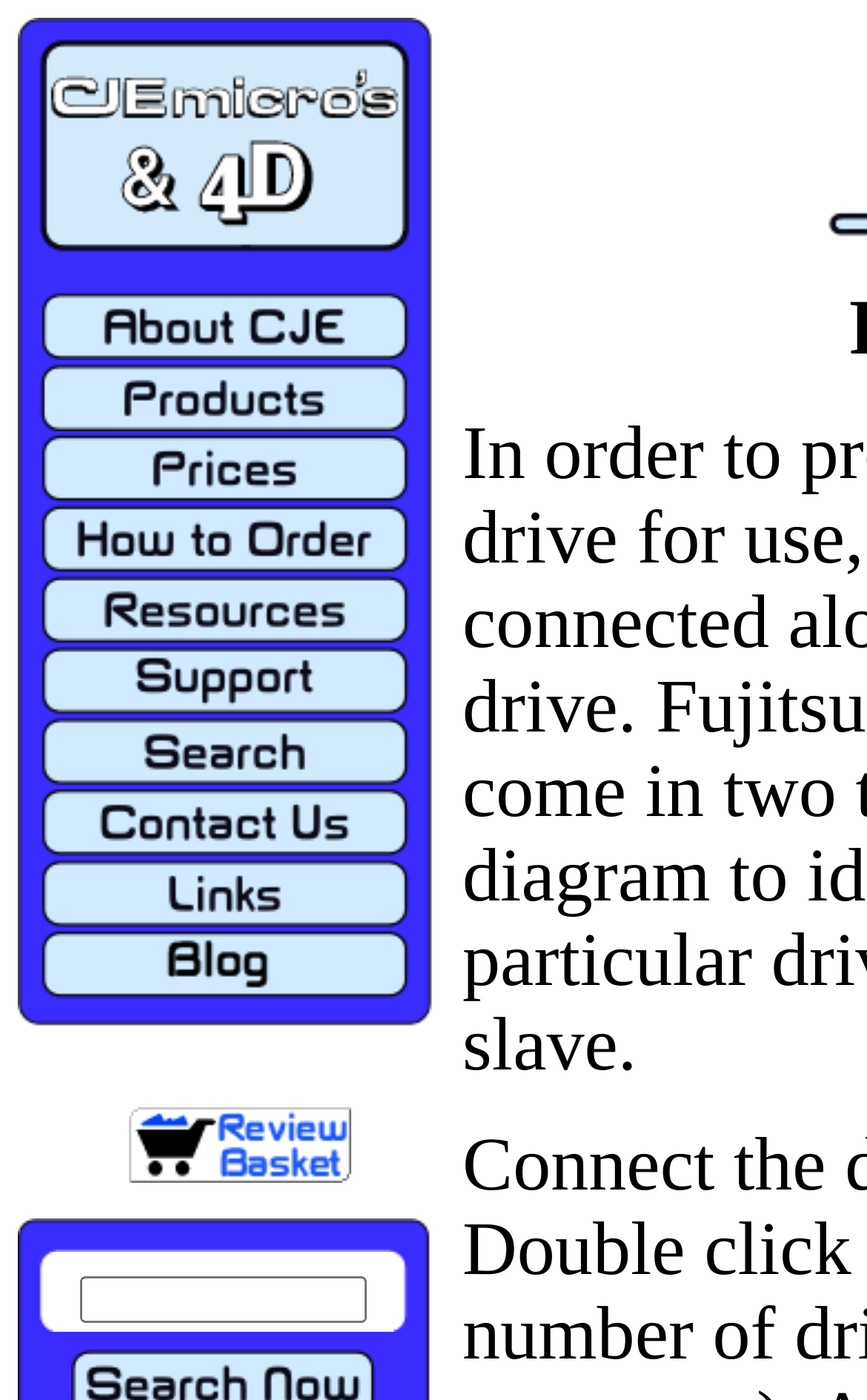Locate the bounding box coordinates of the element that needs to be clicked to carry out the instruction: "view products". The coordinates should be given as four float numbers ranging from 0 to 1, i.e., [left, top, right, bottom].

[0.021, 0.287, 0.503, 0.314]